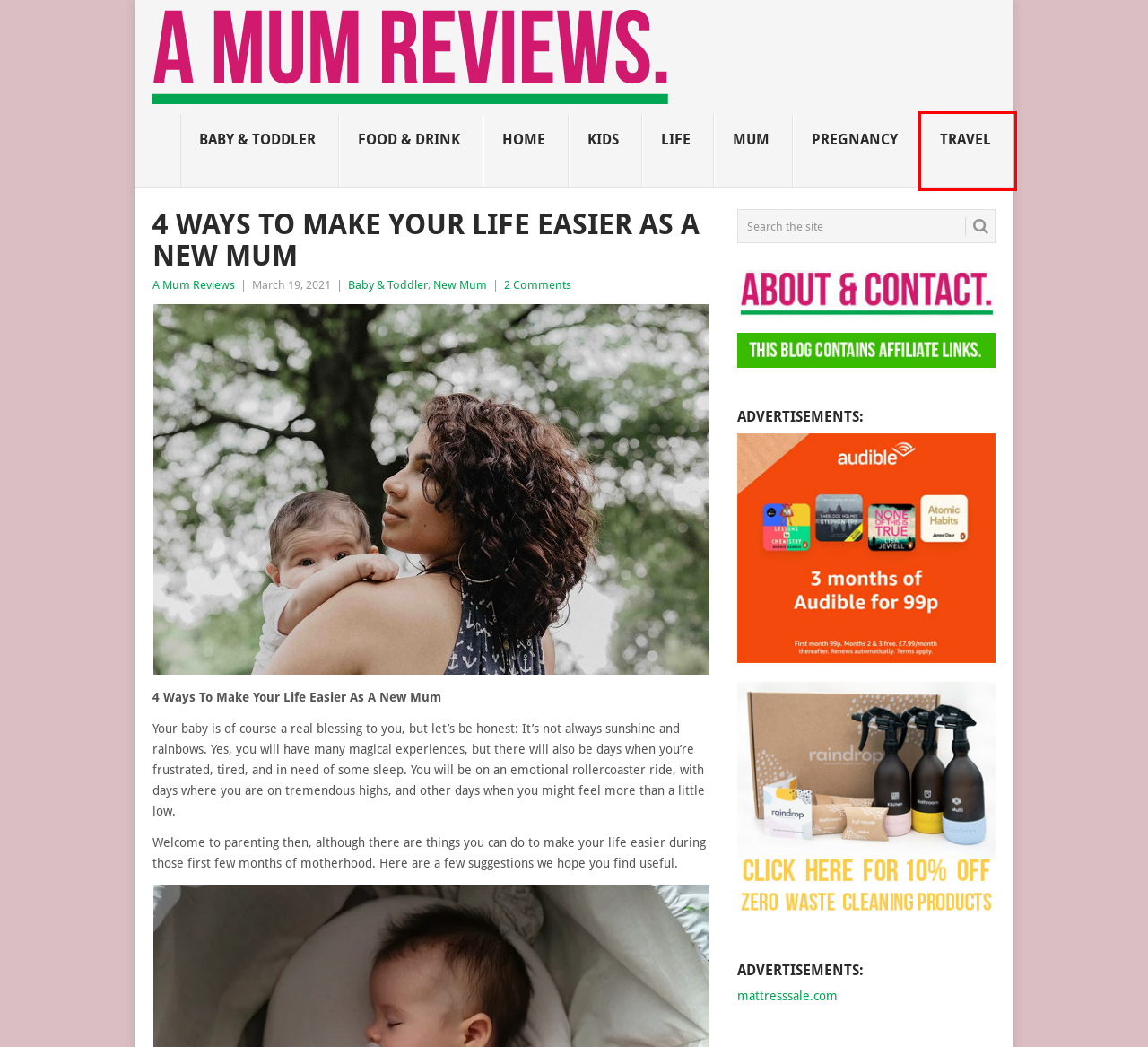Given a screenshot of a webpage featuring a red bounding box, identify the best matching webpage description for the new page after the element within the red box is clicked. Here are the options:
A. Travel Archives - A Mum Reviews
B. Kids Archives - A Mum Reviews
C. Raindrop Plastic Free Cleaning Products Review + Discount Code - A Mum Reviews
D. Life Archives - A Mum Reviews
E. Home Archives - A Mum Reviews
F. A Mum Reviews - An honest blog about all things mum, baby, kids, home & life.
G. About & Contact - A Mum Reviews
H. Mum Archives - A Mum Reviews

A